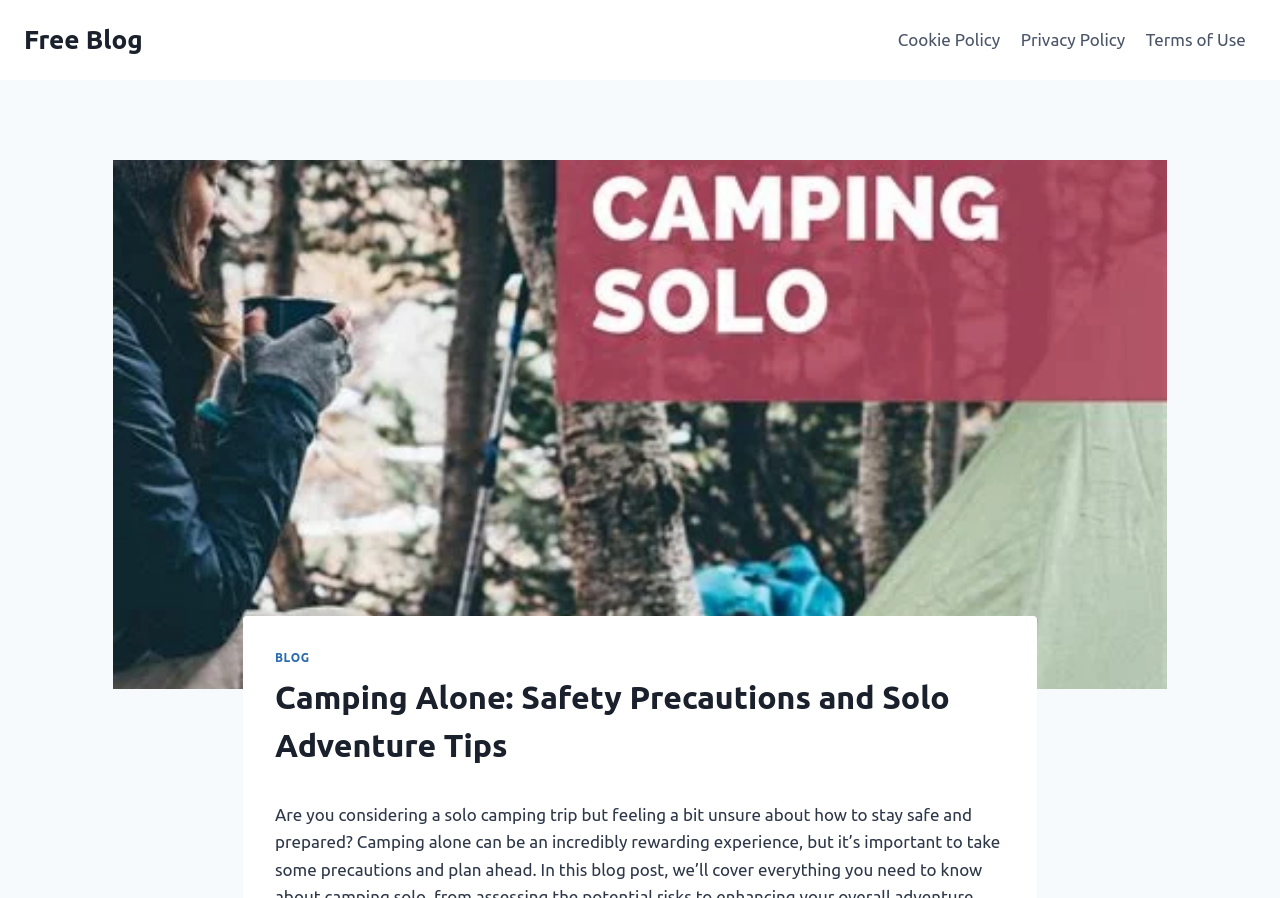Analyze the image and deliver a detailed answer to the question: What is the main topic of this webpage?

Based on the image and header elements, it appears that the webpage is focused on providing information and tips related to camping safety, particularly for solo adventurers.